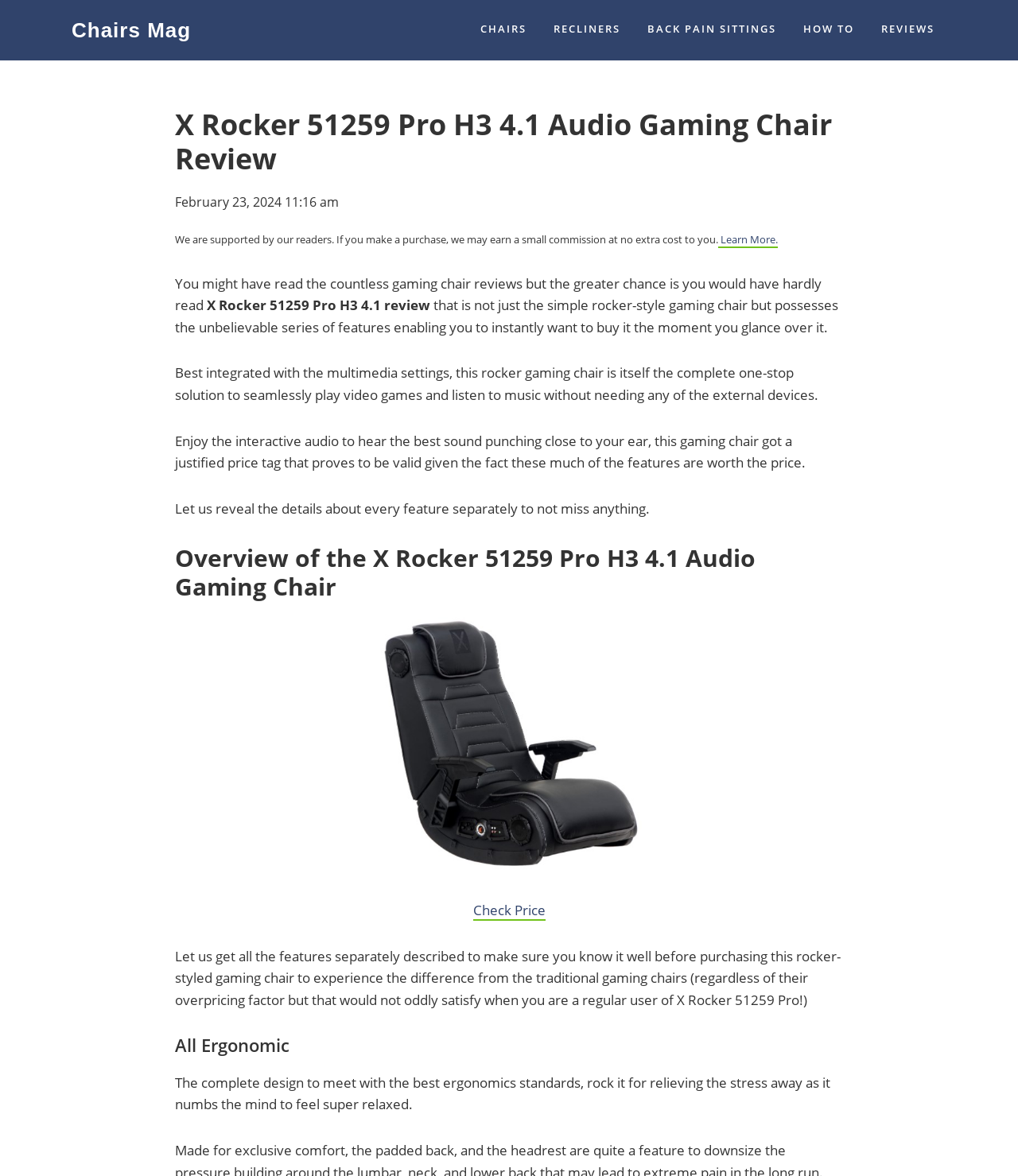Use a single word or phrase to answer the question:
What type of product is reviewed on this webpage?

Gaming chair